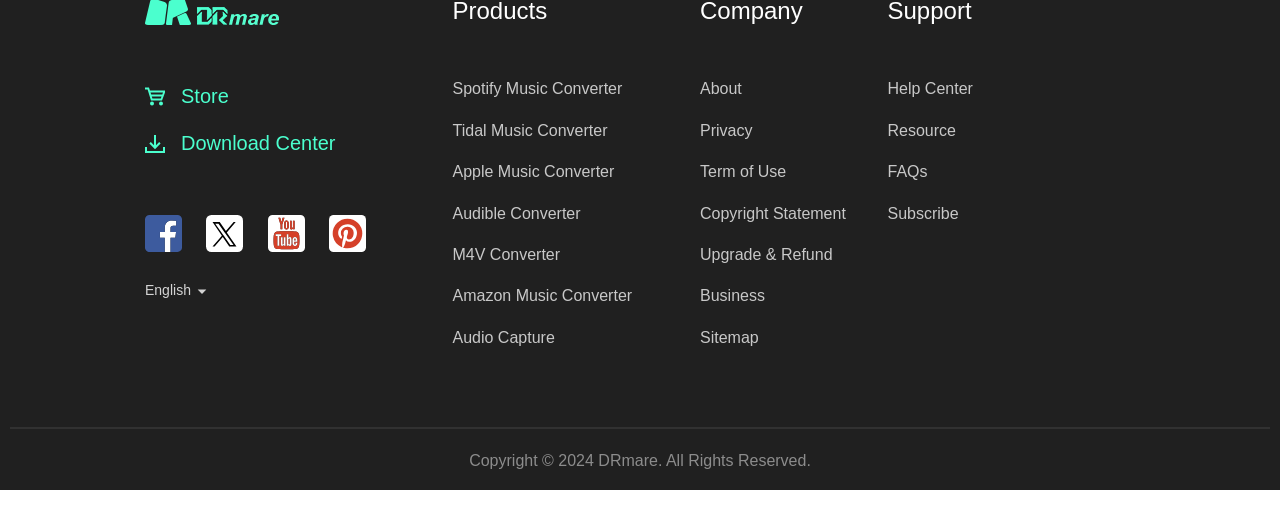Find the bounding box coordinates of the area to click in order to follow the instruction: "Learn about Spotify Music Converter".

[0.354, 0.154, 0.486, 0.186]